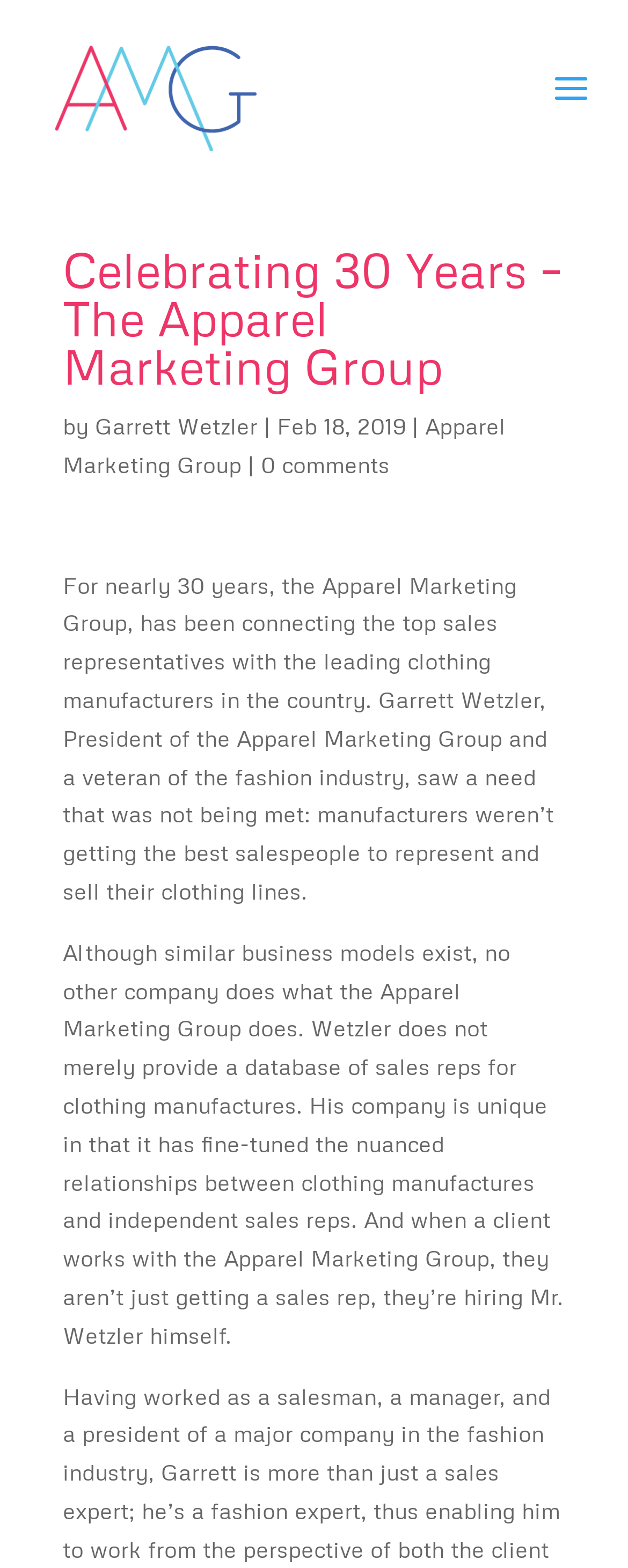From the image, can you give a detailed response to the question below:
What is the date of the article or post?

I found the answer by looking at the text that says 'Feb 18, 2019' which is located below the main heading and above the main content of the webpage.